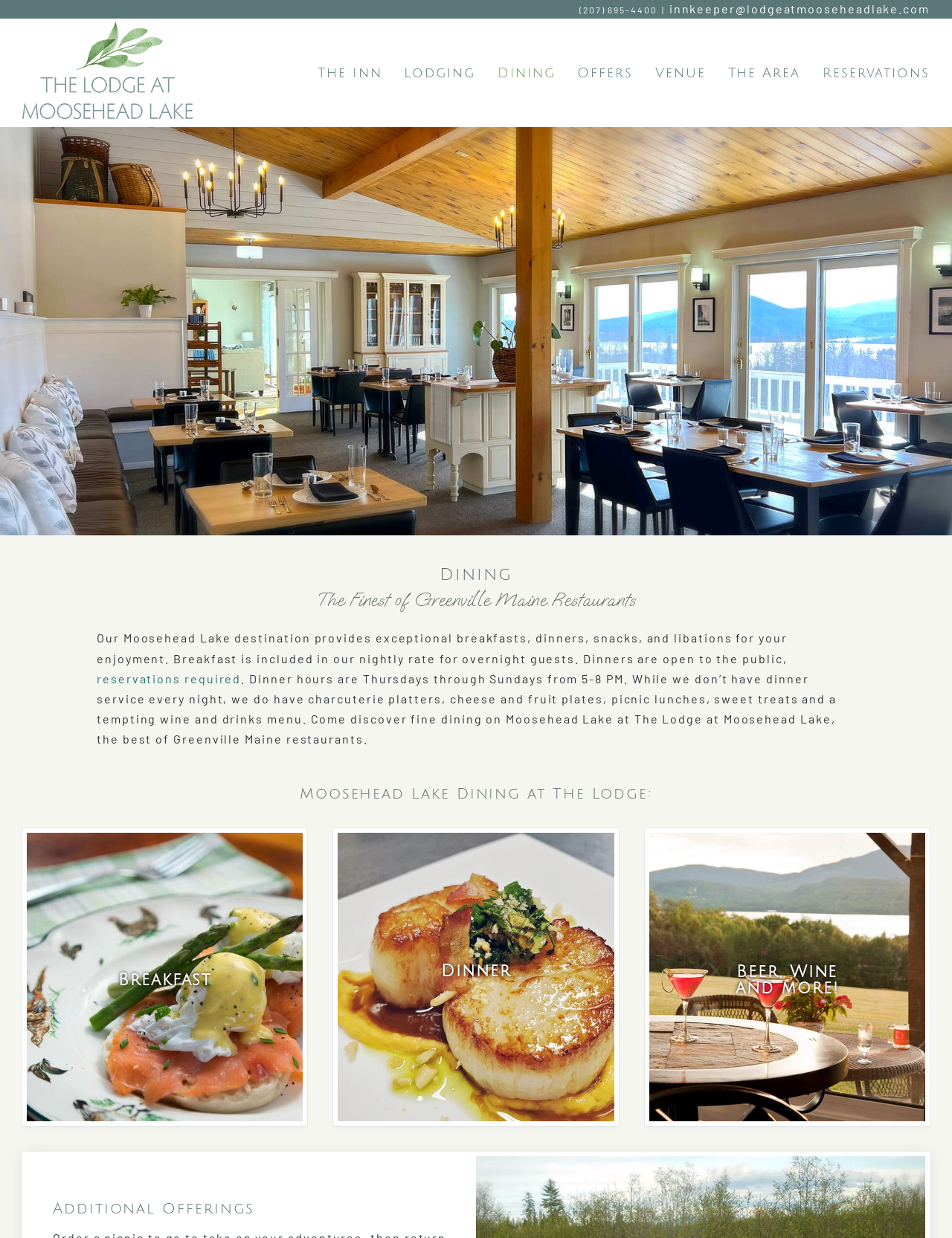Please identify the coordinates of the bounding box that should be clicked to fulfill this instruction: "View more actions for the article".

None